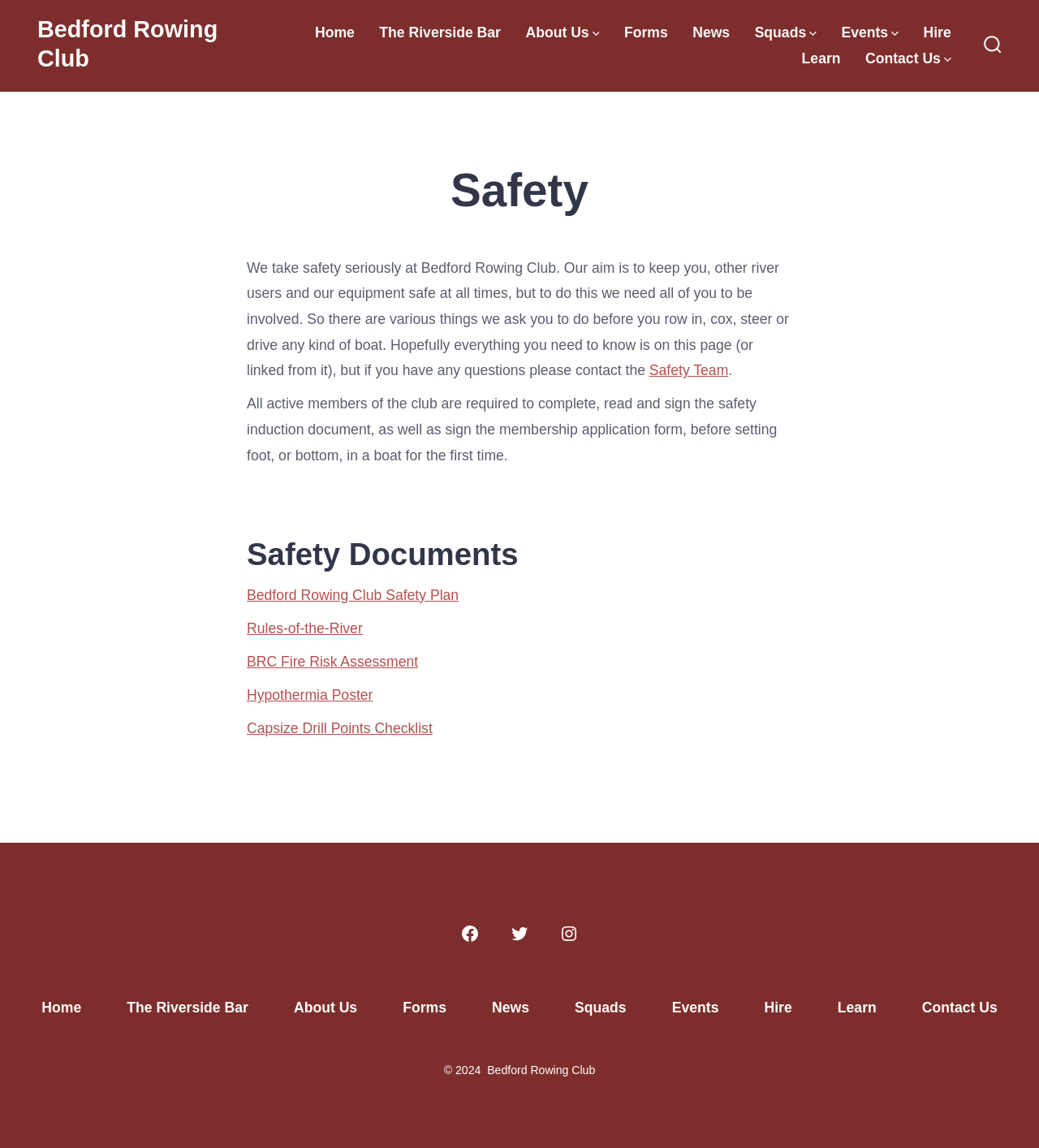Please locate the bounding box coordinates for the element that should be clicked to achieve the following instruction: "Read the Safety Plan document". Ensure the coordinates are given as four float numbers between 0 and 1, i.e., [left, top, right, bottom].

[0.238, 0.511, 0.442, 0.525]